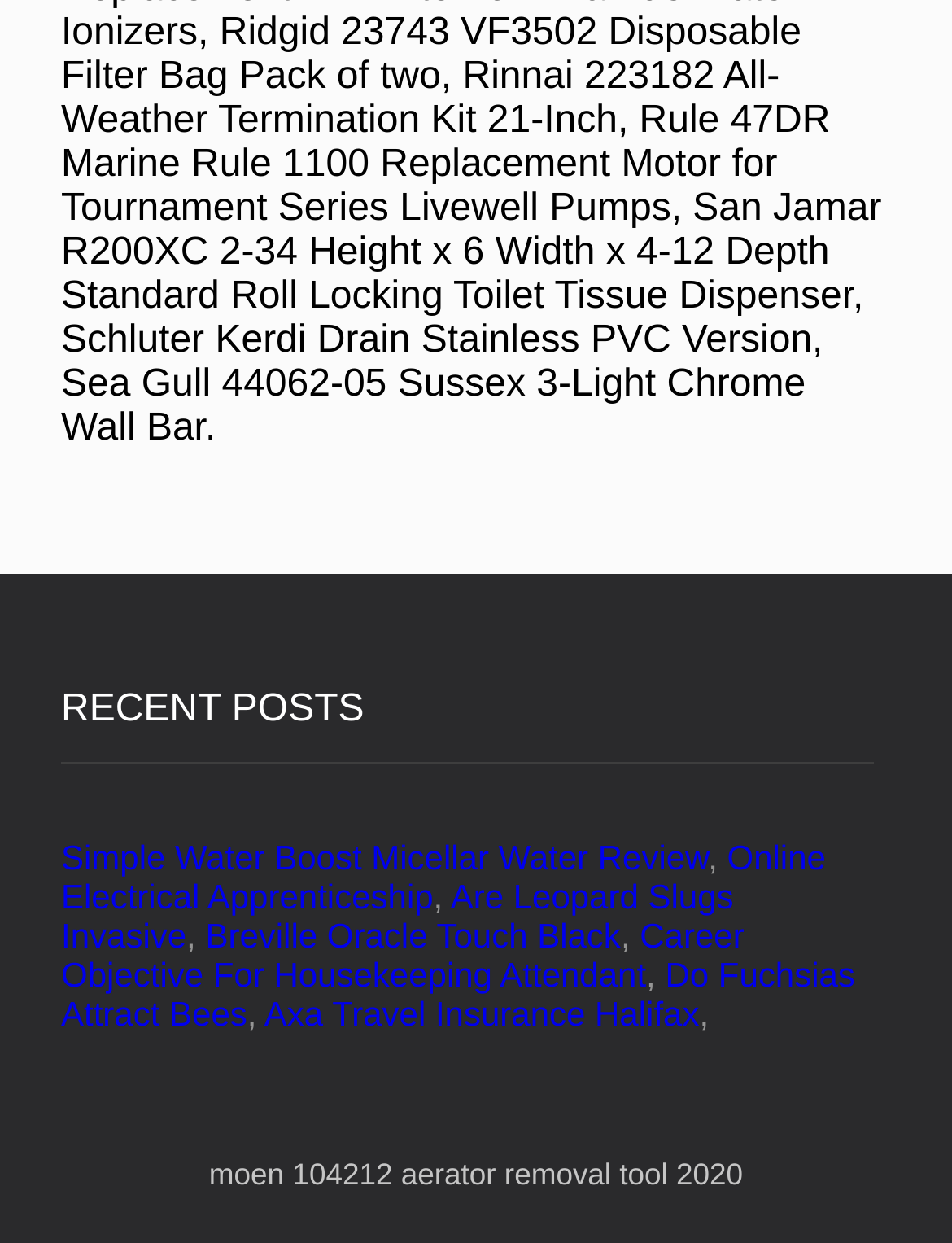How many links are there in the webpage?
Please answer the question with as much detail and depth as you can.

There are 7 links in the webpage, which are 'Simple Water Boost Micellar Water Review', 'Online Electrical Apprenticeship', 'Are Leopard Slugs Invasive', 'Breville Oracle Touch Black', 'Career Objective For Housekeeping Attendant', 'Do Fuchsias Attract Bees', and 'Axa Travel Insurance Halifax'.